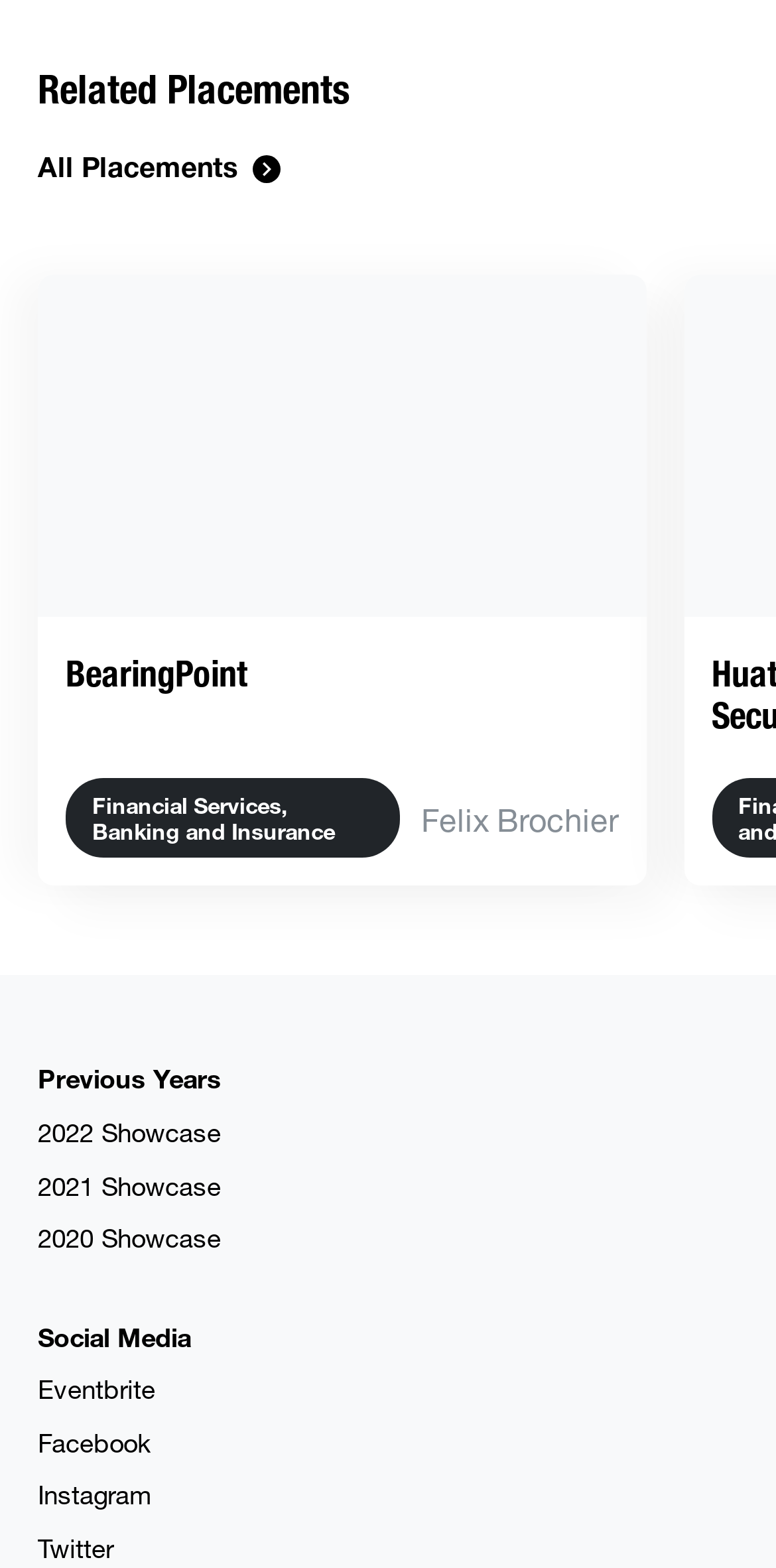From the webpage screenshot, identify the region described by aria-label="Pinterest". Provide the bounding box coordinates as (top-left x, top-left y, bottom-right x, bottom-right y), with each value being a floating point number between 0 and 1.

None